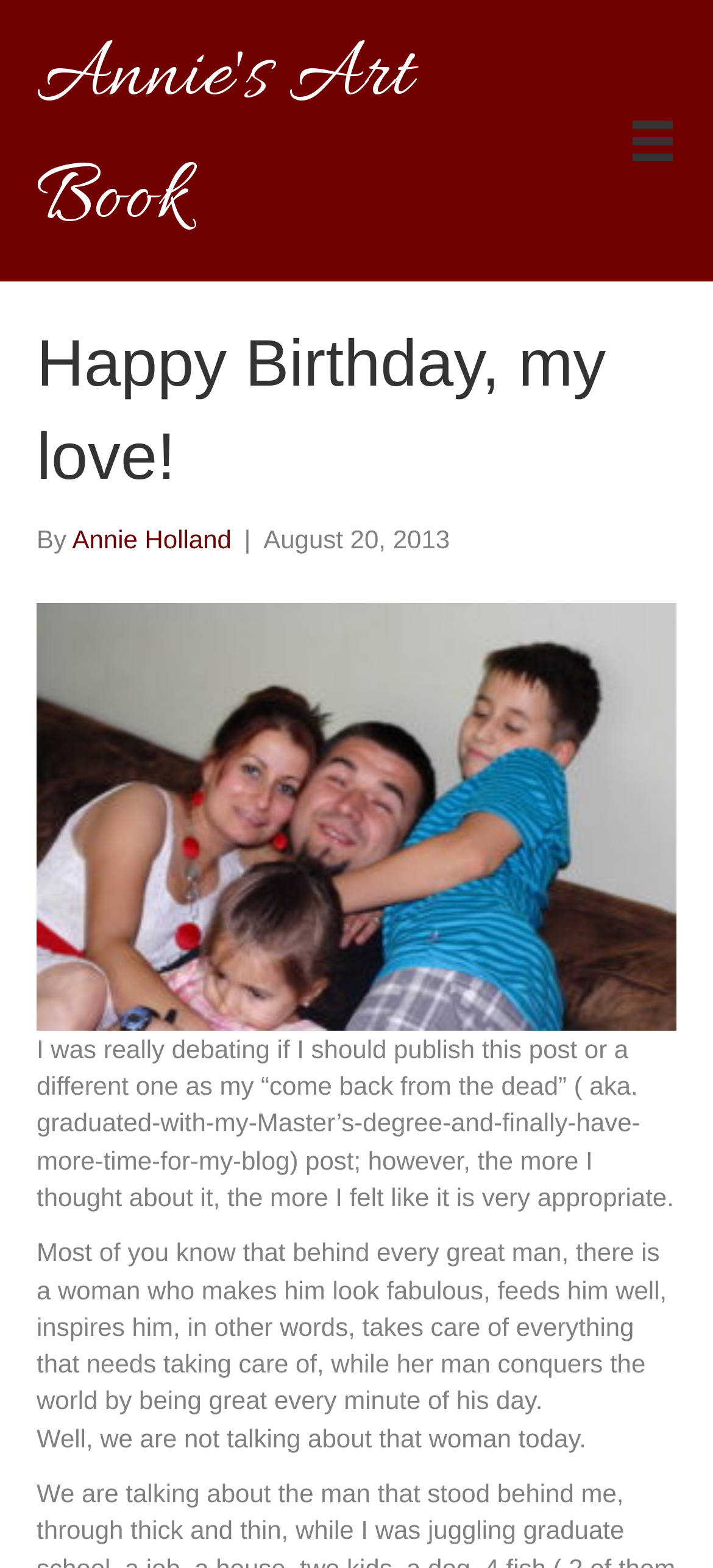What is the author's relationship to the birthday person?
Please elaborate on the answer to the question with detailed information.

Although the author is celebrating the birthday person's special day, the exact relationship between them is not explicitly stated on the webpage.